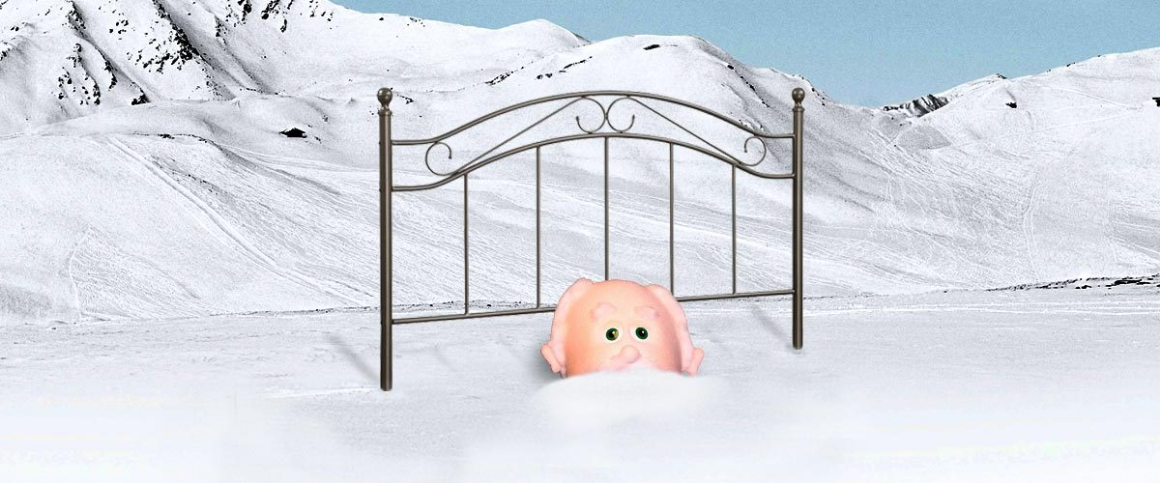Offer a detailed caption for the image presented.

The image features a whimsical scene set against a backdrop of snow-covered mountains, reflecting a playful take on the theme of sleep. In the foreground, there is a metal bed frame, which appears to be partially buried in the snow, suggesting a surreal, dreamlike quality. Peeking out from behind the bedframe is a large, cartoonish piggy bank, characterized by its bright pink color and expressive green eyes, adding a humorous touch to the composition. The juxtaposition of the serene winter landscape and the quirky presence of the piggy bank evokes a sense of curiosity and intrigue, inviting viewers to ponder the connection between comfort, sleep, and the importance of managing one's financial investments, perhaps alluding to the comfort one can find in restful sleep and financial stability alike.